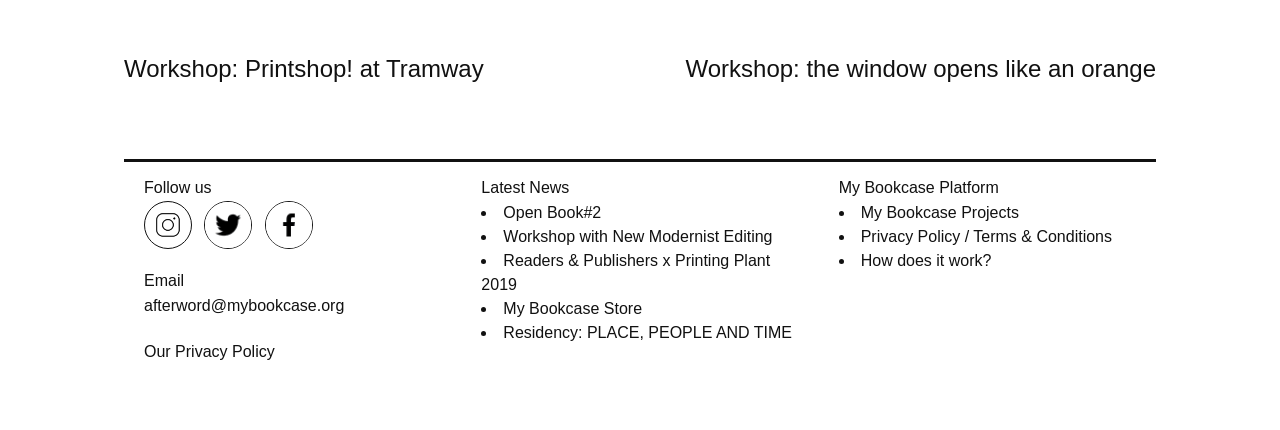Please pinpoint the bounding box coordinates for the region I should click to adhere to this instruction: "Check 'My Bookcase Projects'".

[0.672, 0.475, 0.796, 0.515]